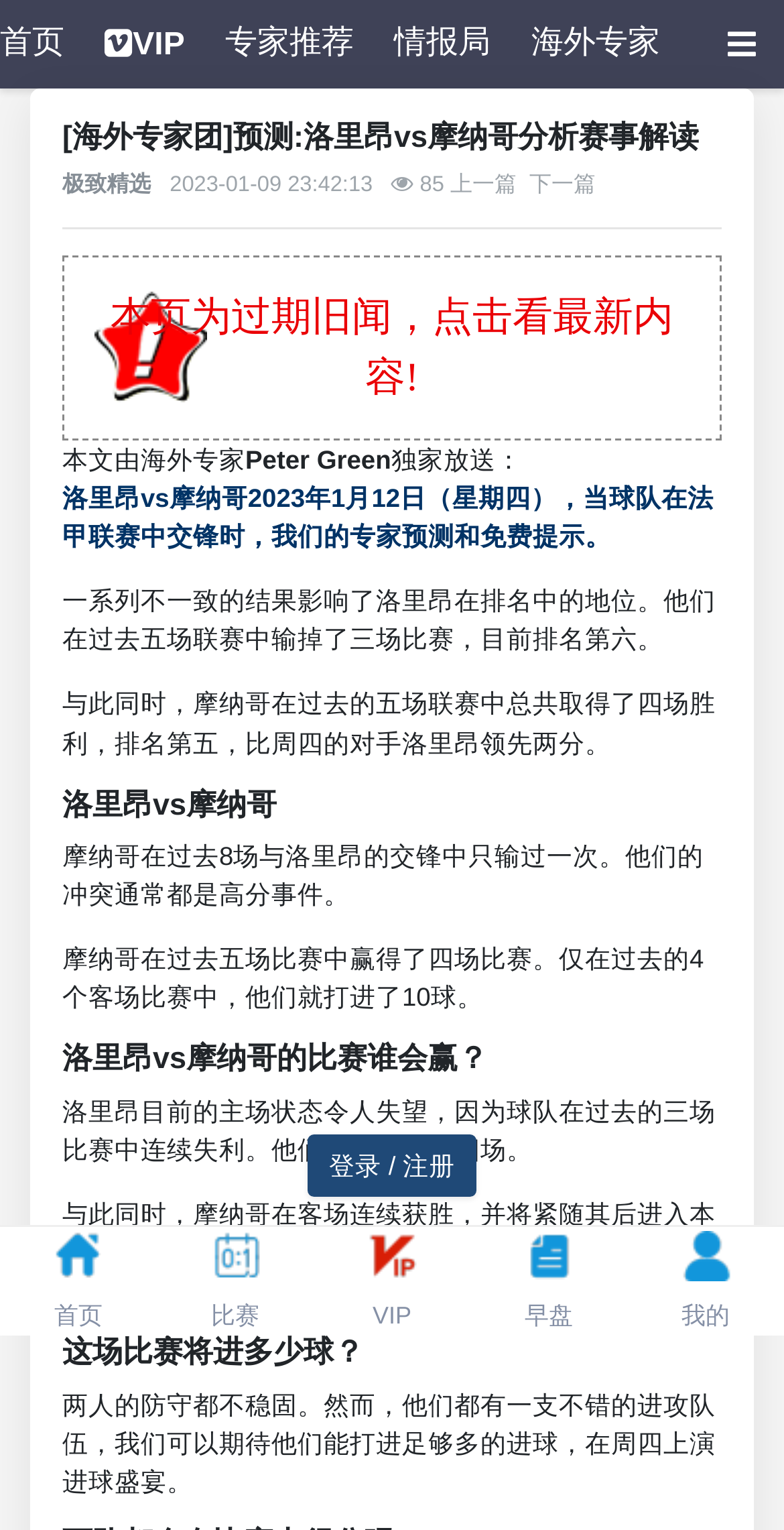Provide the bounding box coordinates for the UI element that is described by this text: "登录 / 注册". The coordinates should be in the form of four float numbers between 0 and 1: [left, top, right, bottom].

[0.392, 0.741, 0.607, 0.782]